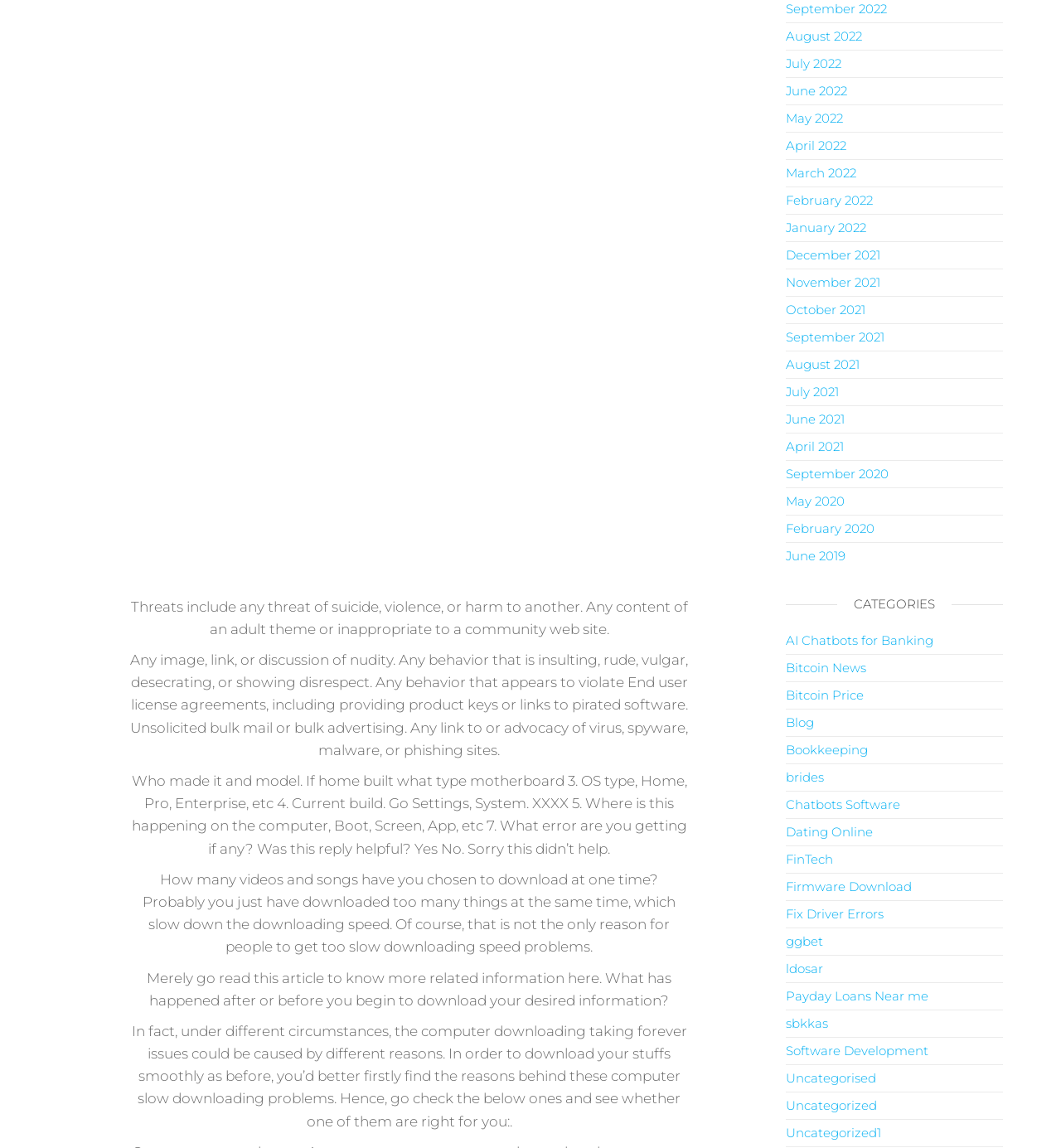Bounding box coordinates are specified in the format (top-left x, top-left y, bottom-right x, bottom-right y). All values are floating point numbers bounded between 0 and 1. Please provide the bounding box coordinate of the region this sentence describes: Uncategorized

[0.74, 0.956, 0.826, 0.97]